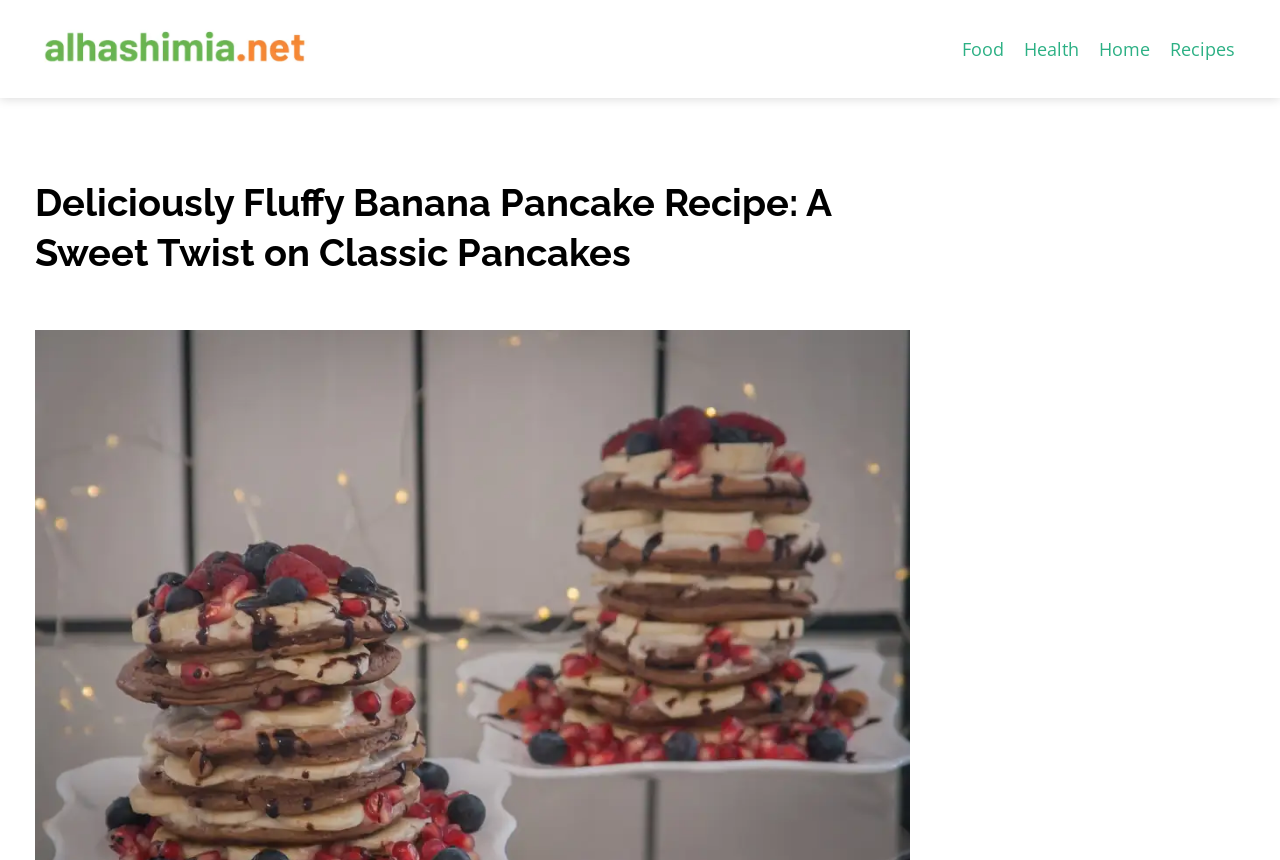What is the topic of the current recipe?
Using the picture, provide a one-word or short phrase answer.

Banana Pancake